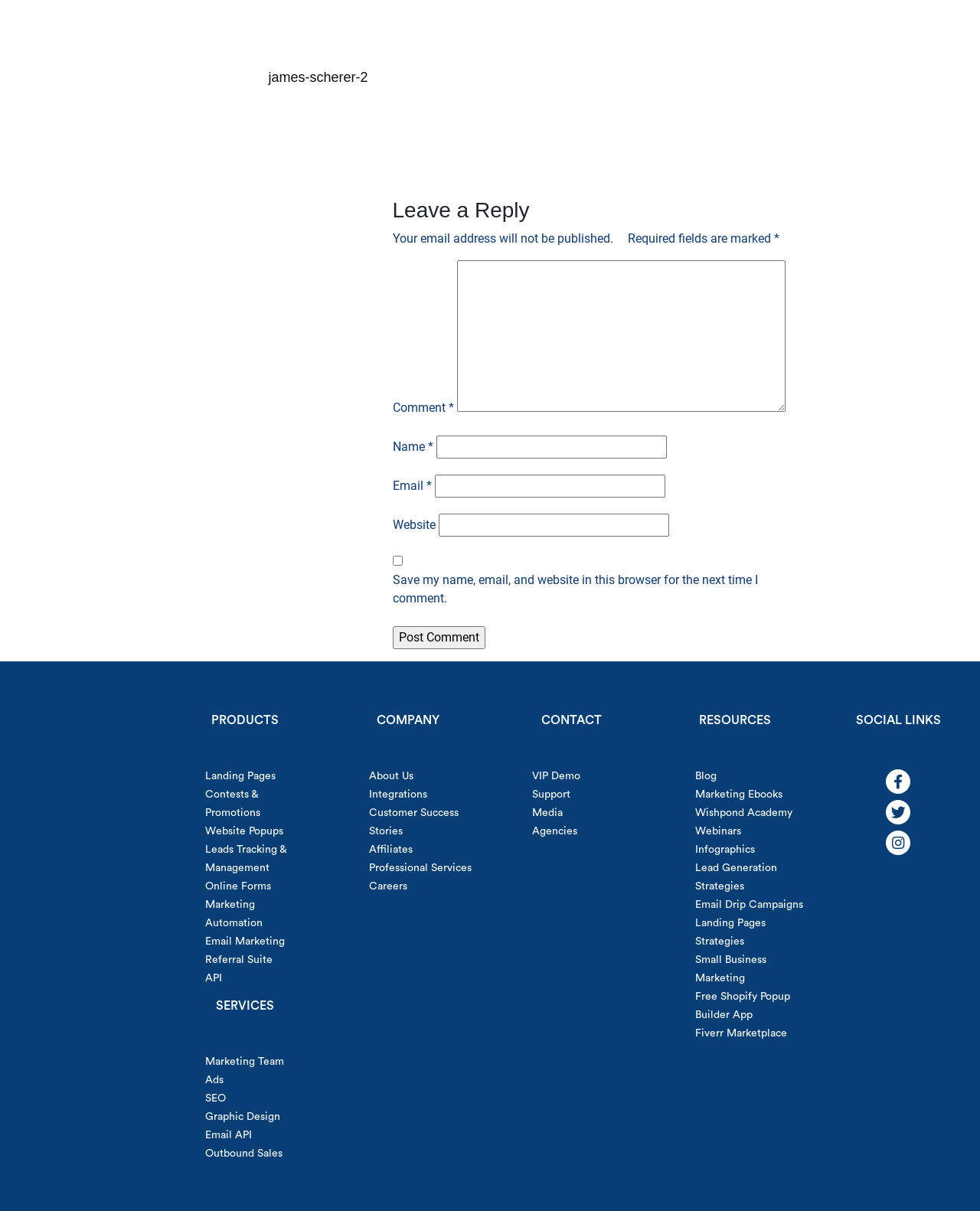Please identify the bounding box coordinates of the clickable element to fulfill the following instruction: "Click on the Post Comment button". The coordinates should be four float numbers between 0 and 1, i.e., [left, top, right, bottom].

[0.4, 0.517, 0.495, 0.536]